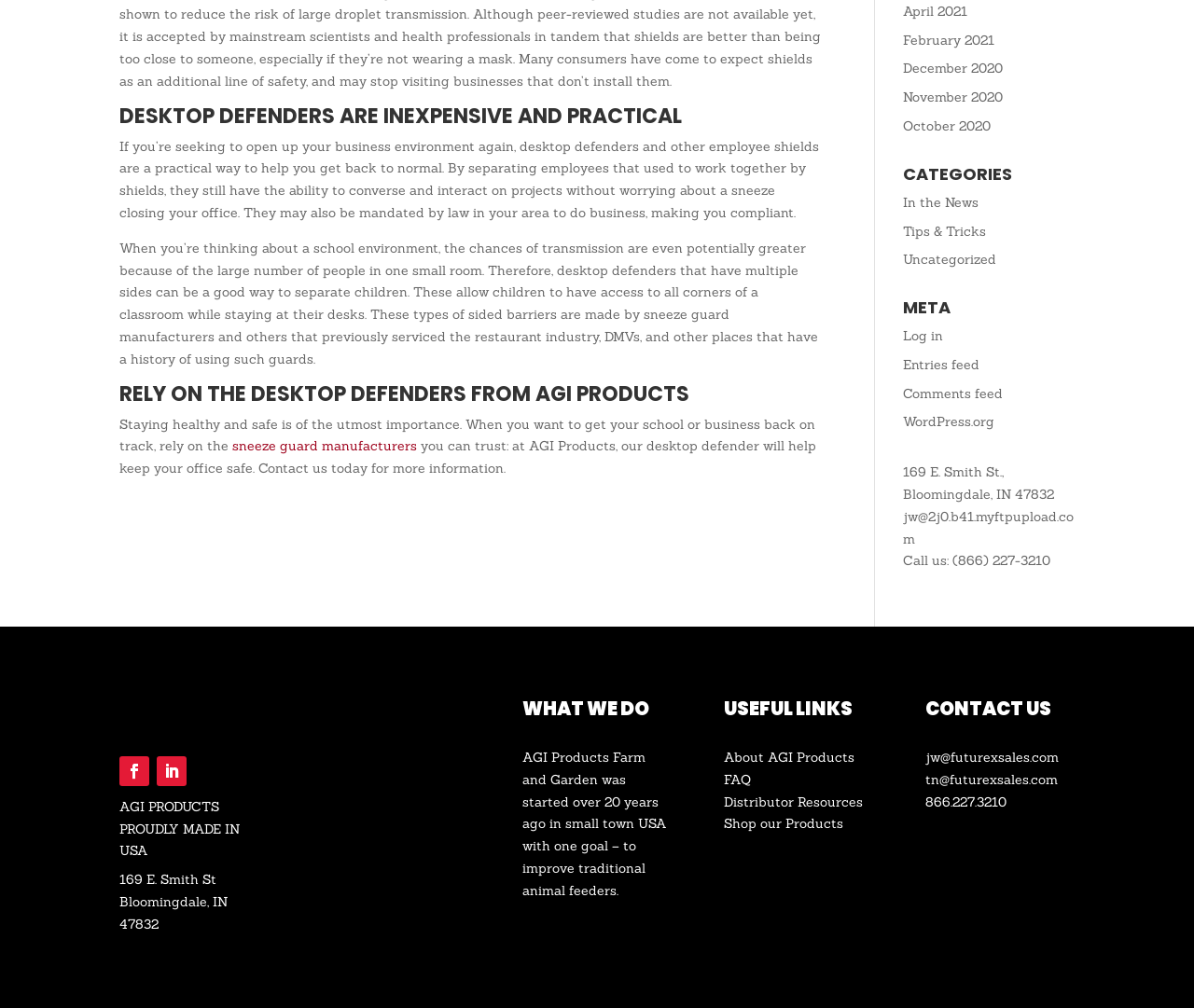Pinpoint the bounding box coordinates of the element that must be clicked to accomplish the following instruction: "Click on 'How to Update QSW-M2116P-2T2S Firmware'". The coordinates should be in the format of four float numbers between 0 and 1, i.e., [left, top, right, bottom].

None